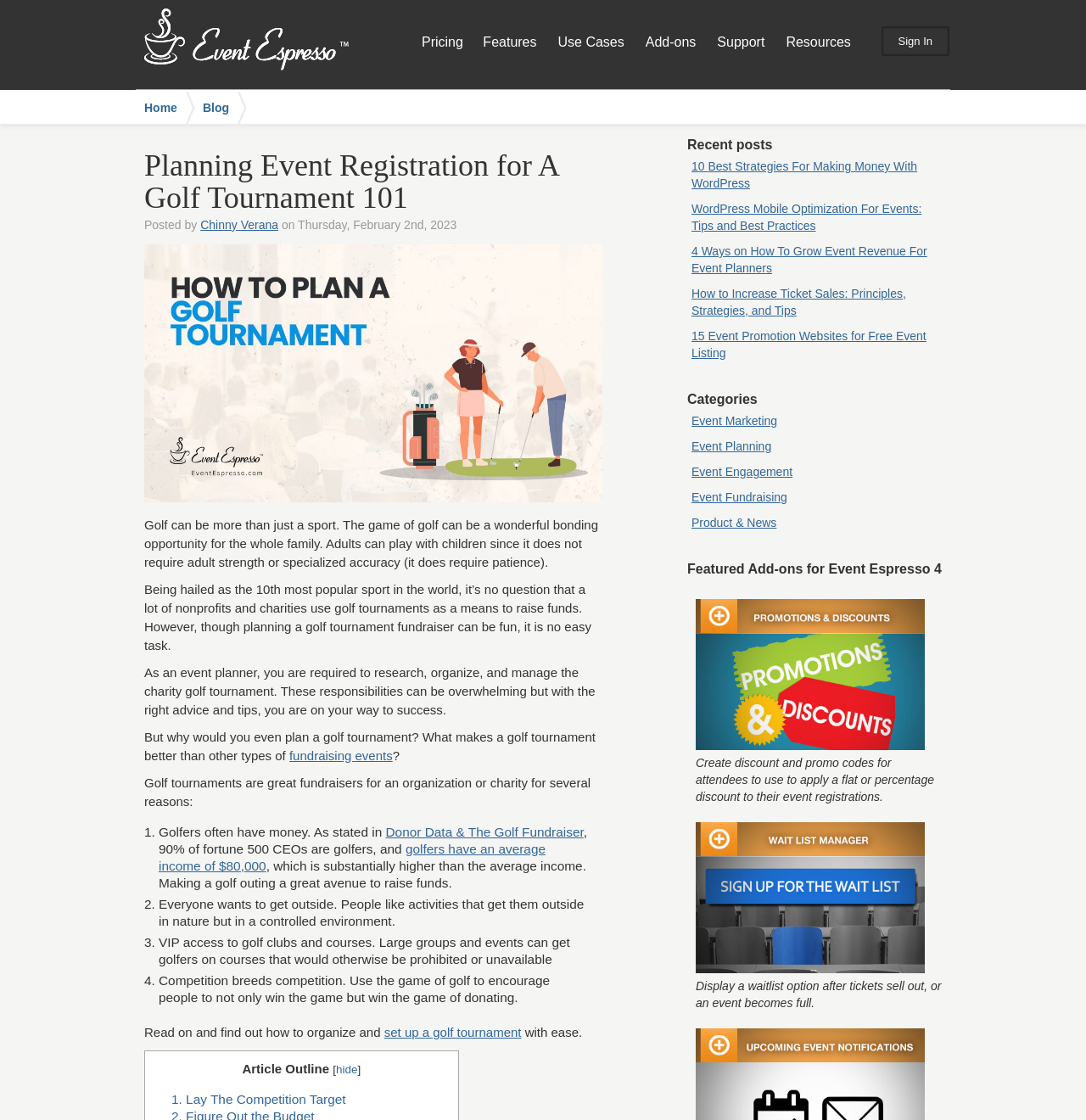Using the elements shown in the image, answer the question comprehensively: How many reasons are mentioned for golf tournaments being great fundraisers?

The article mentions four reasons why golf tournaments are great fundraisers, which are listed as numbered points in the article.